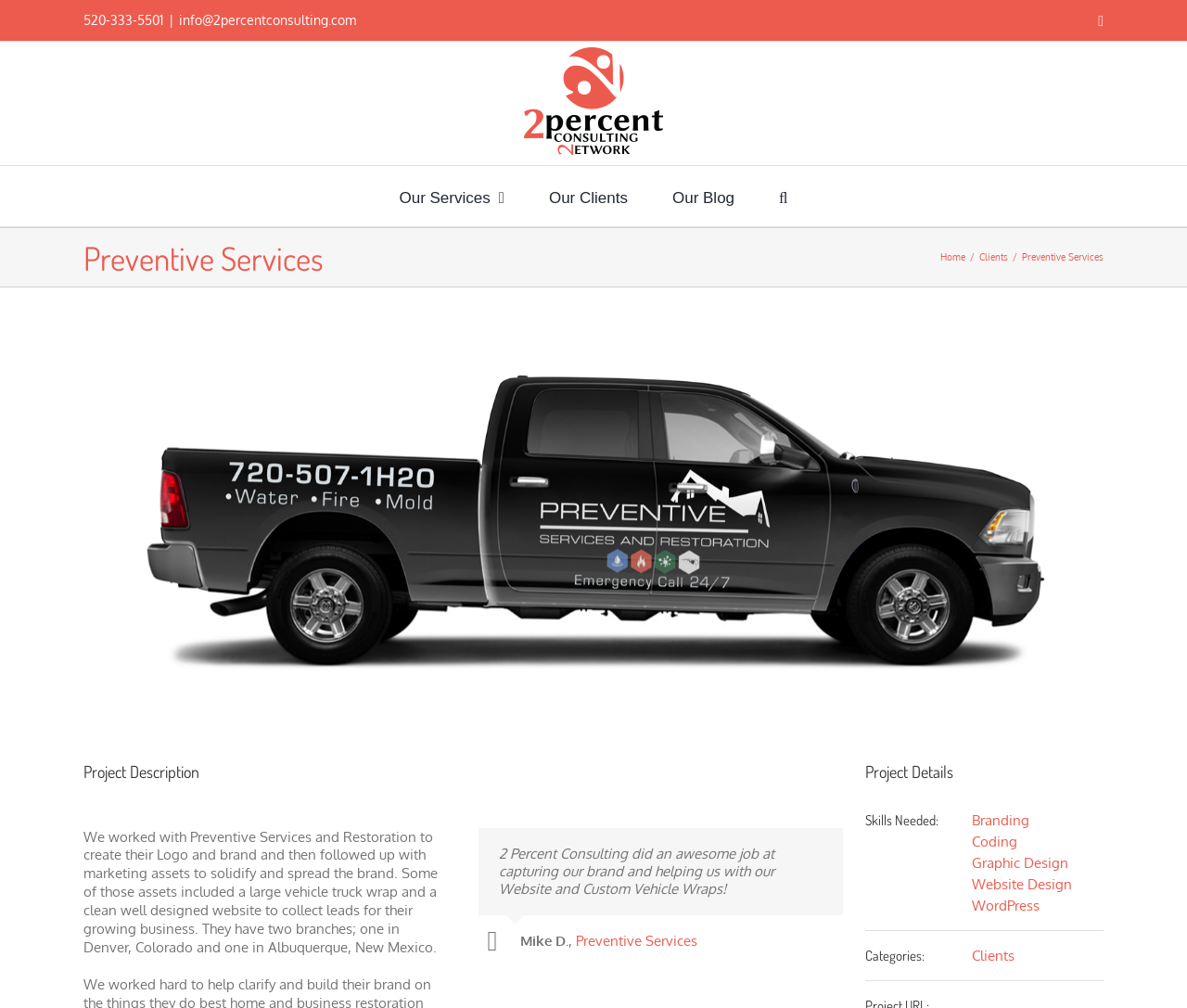Please provide a short answer using a single word or phrase for the question:
What is the phone number of 2 Percent Consulting?

520-333-5501